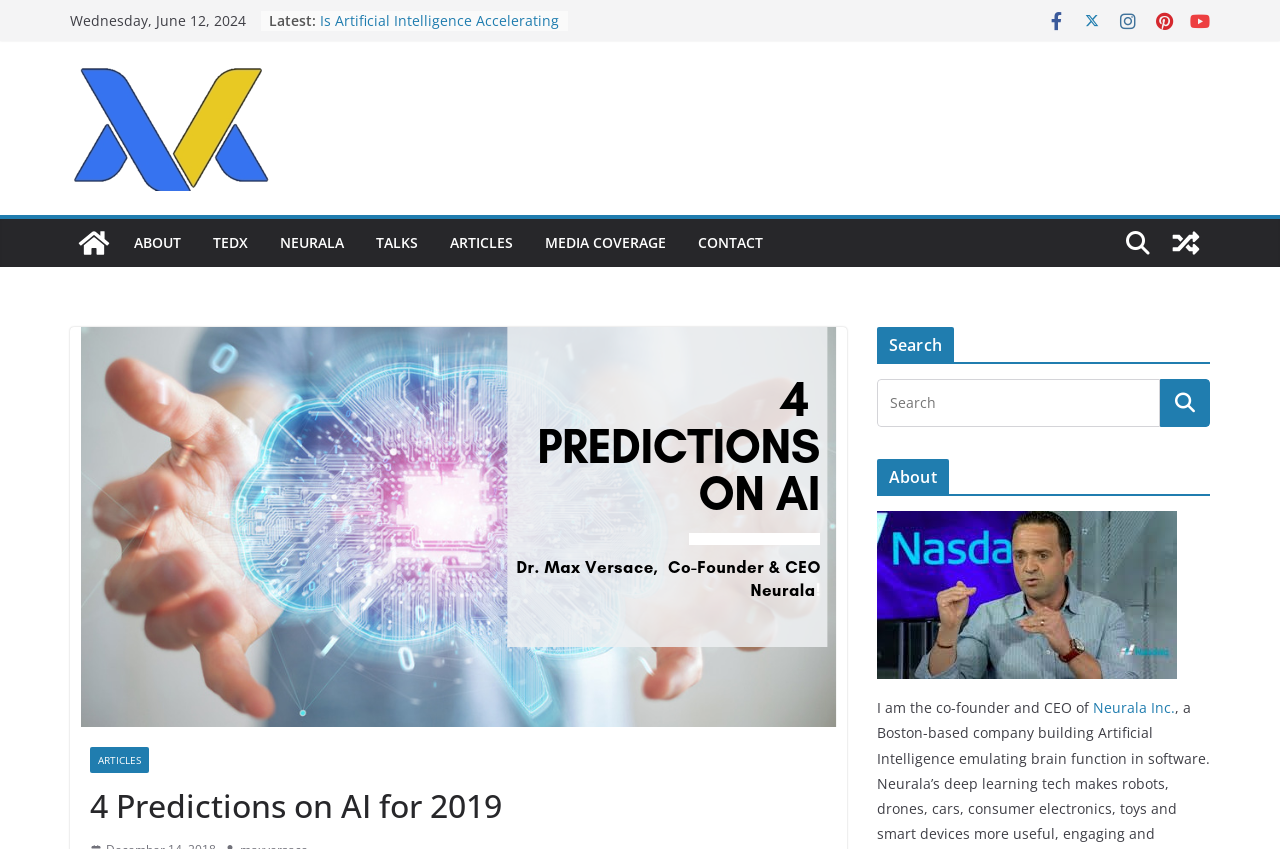Please answer the following question using a single word or phrase: 
How many links are there in the list of latest articles?

5